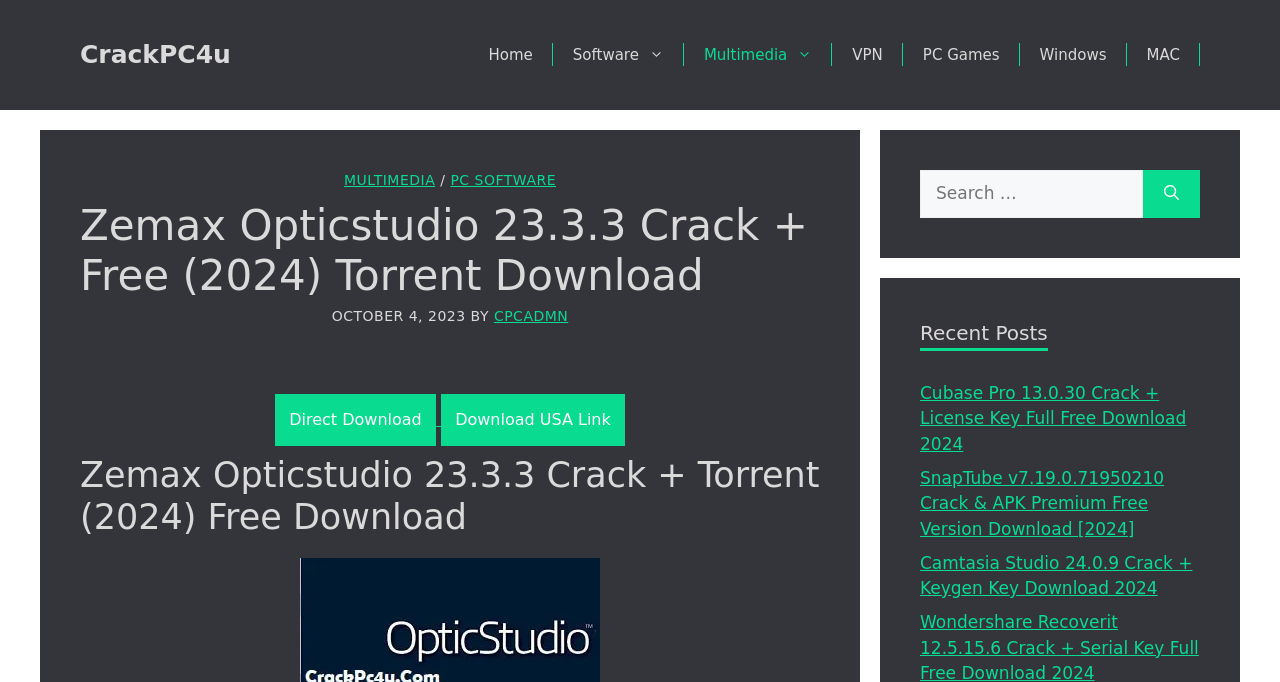Determine the bounding box coordinates of the section to be clicked to follow the instruction: "Click on the 'Recent Posts' heading". The coordinates should be given as four float numbers between 0 and 1, formatted as [left, top, right, bottom].

[0.719, 0.466, 0.819, 0.514]